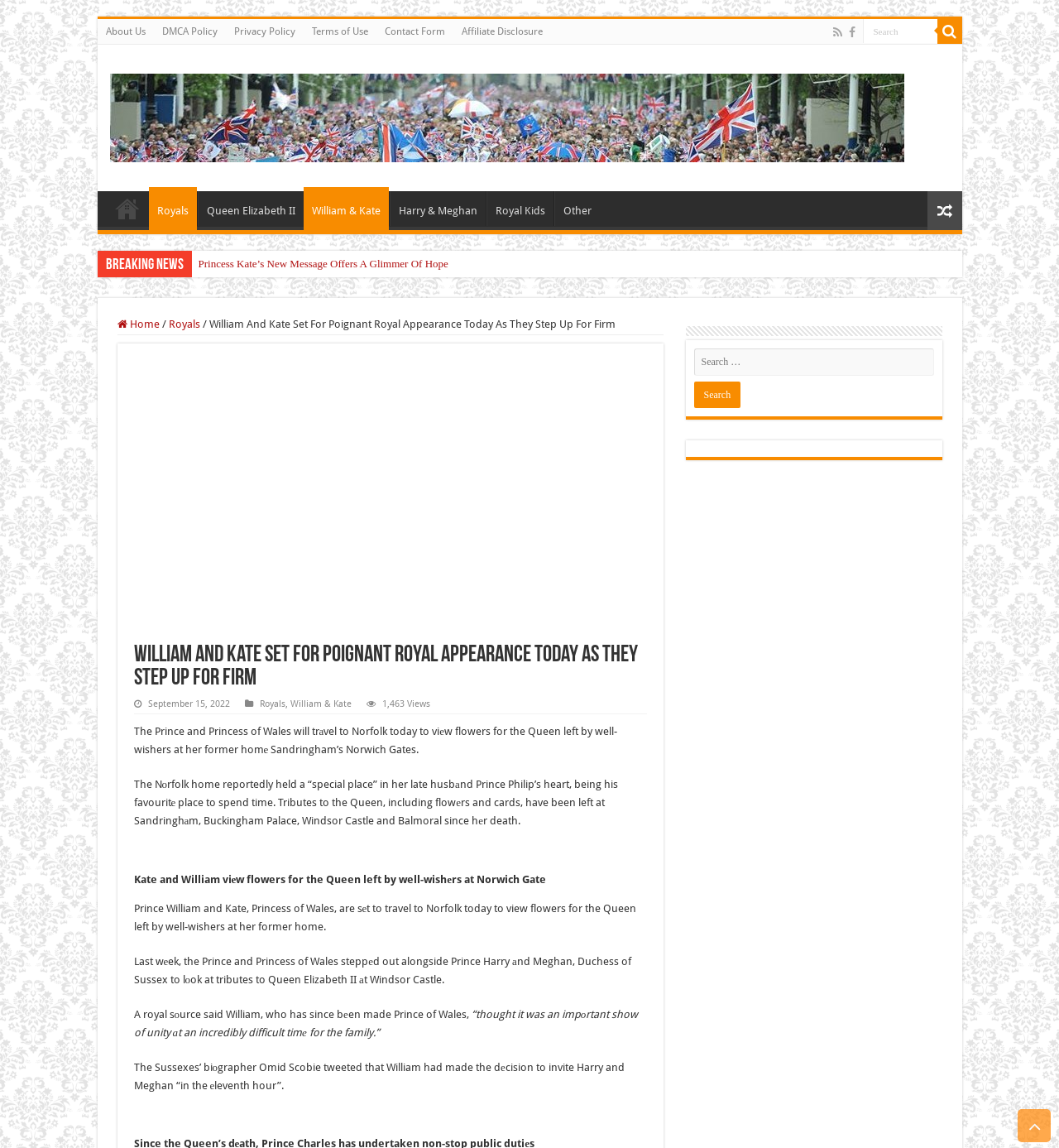What is the name of the royal couple visiting Norfolk?
Use the image to give a comprehensive and detailed response to the question.

The answer can be found in the article's title 'William And Kate Set For Poignant Royal Appearance Today As They Step Up For Firm' and also in the text 'The Prince and Princess of Wales will trаvel to Norfolk today to viеw flowers for the Queen left by well-wishers at her former homе Sandringham’s Norwich Gates.'